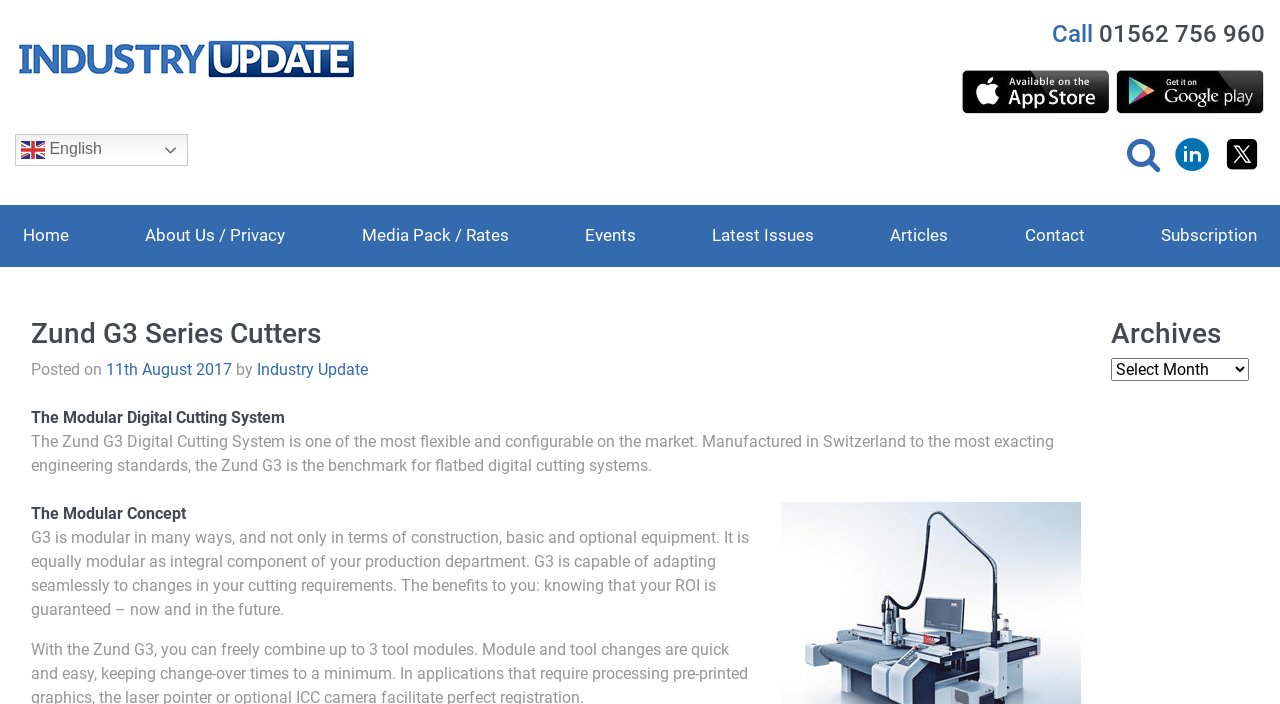What is the phone number to call for industry update?
Based on the image, give a concise answer in the form of a single word or short phrase.

01562 756 960